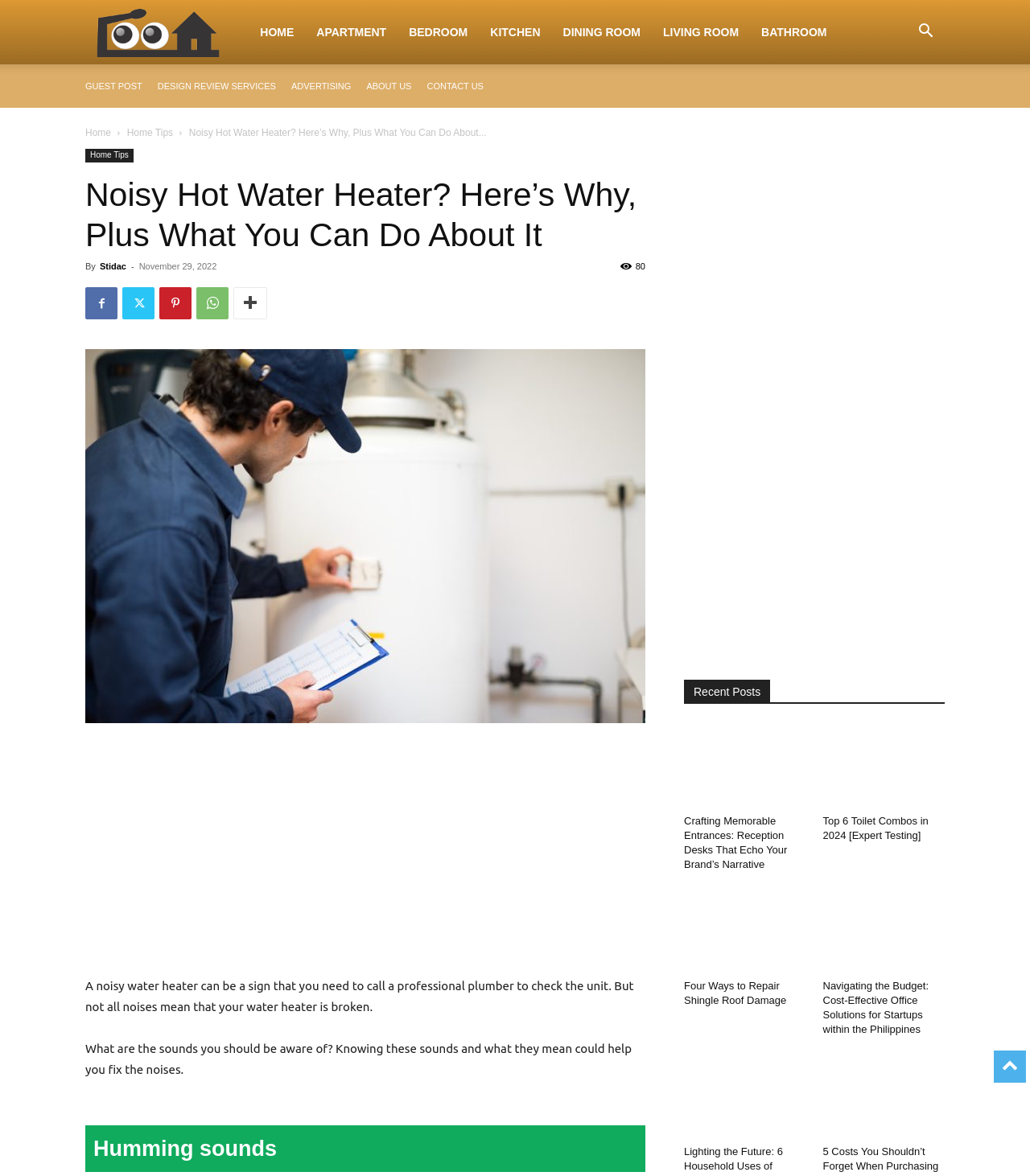Describe all visible elements and their arrangement on the webpage.

This webpage is about a noisy hot water heater and its possible causes. At the top, there is a logo and a navigation menu with links to different sections of the website, including "HOME", "APARTMENT", "BEDROOM", and more. Below the navigation menu, there is a search button and several links to other pages, such as "GUEST POST" and "CONTACT US".

The main content of the page is an article titled "Noisy Hot Water Heater? Here’s Why, Plus What You Can Do About It". The article has a heading, followed by the author's name and the date of publication, November 29, 2022. There are also several social media links and a share button.

The article itself is divided into sections, including "Humming sounds", and each section has a heading and a brief description. There are also several advertisements and images scattered throughout the article.

On the right side of the page, there is a section titled "Recent Posts" with links to other articles, including "Crafting Memorable Entrances: Reception Desks That Echo Your Brand’s Narrative", "Top 6 Toilet Combos in 2024 [Expert Testing]", and more. Each link has a brief description and an image.

Overall, the webpage is well-organized and easy to navigate, with a clear structure and clear headings. The content is informative and includes several images and advertisements to break up the text.